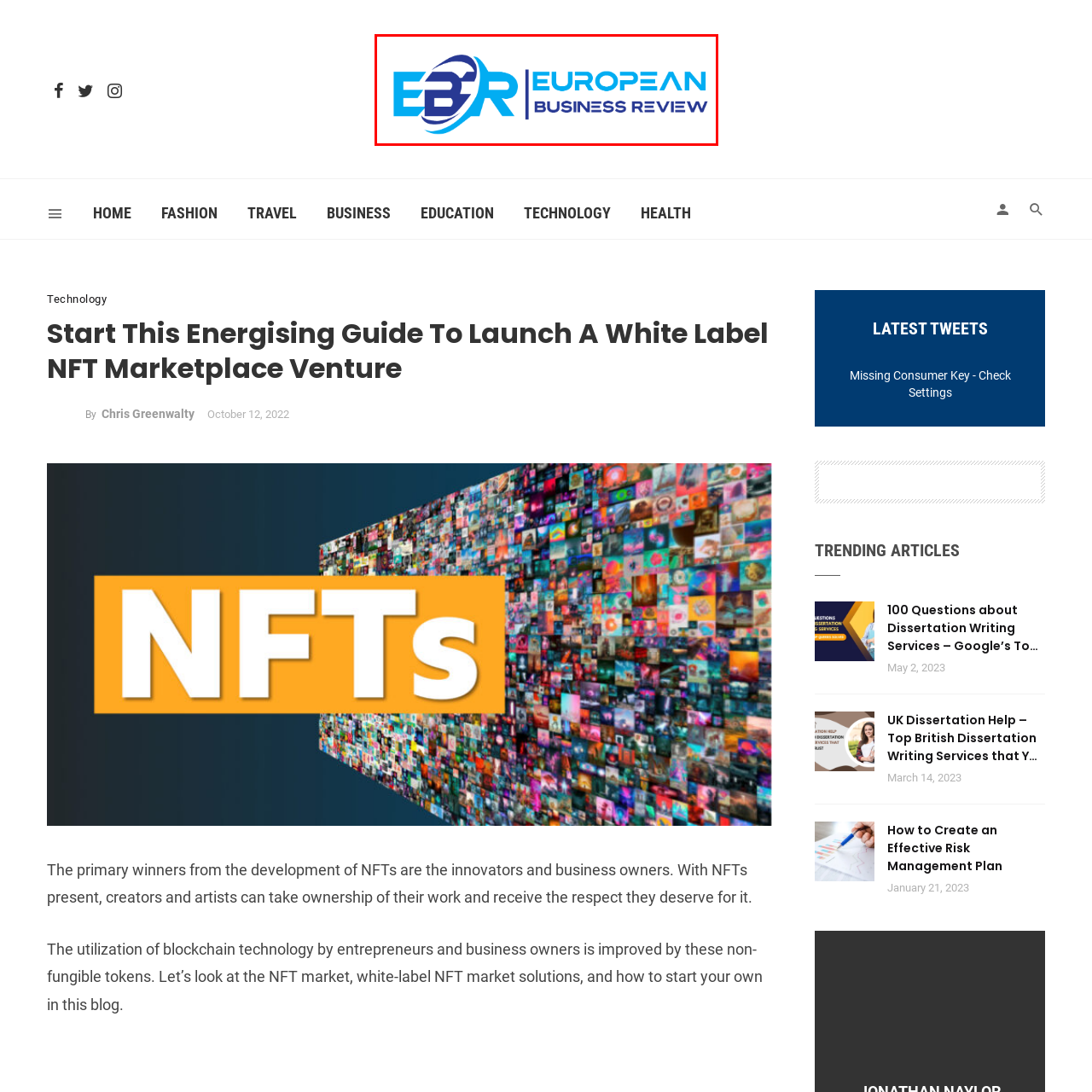What is the overall aesthetic of the European Business Review's logo?
Pay attention to the image surrounded by the red bounding box and respond to the question with a detailed answer.

The overall aesthetic of the European Business Review's logo is modern and professional, reflecting the publication's role as a reputable source of business insights and trends.